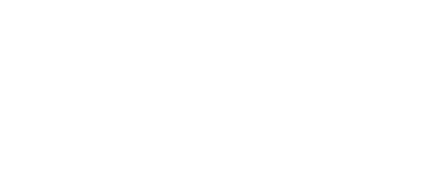Provide an in-depth description of all elements within the image.

This image features Krystal Cipriani, identified as the owner and exceptional designer of her design firm. The portrait captures her professional essence, highlighting her creativity and expertise in interior design. The surrounding context suggests a focus on her role within the design industry, emphasizing her contributions to innovative design solutions. As a key figure in her showroom, she represents a blend of artistry and functionality in contemporary design, advocating for personalized home aesthetics. This image likely serves as a visual introduction to her work, reinforcing her reputation and inviting potential clients to explore her portfolio and services.